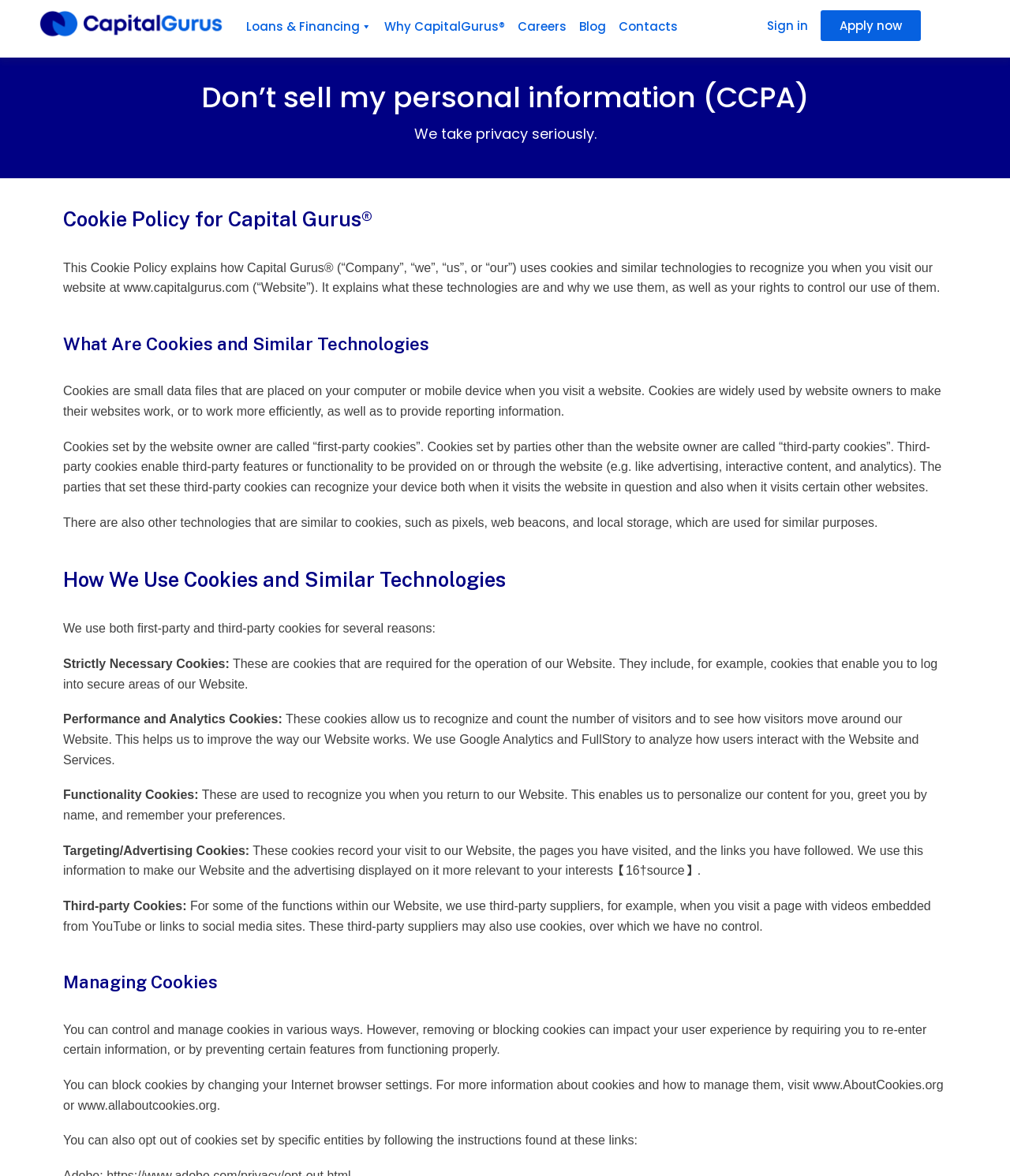Using the information from the screenshot, answer the following question thoroughly:
What analytics tool is used by the website?

The analytics tool used by the website can be found in the text 'We use Google Analytics and FullStory to analyze how users interact with the Website and Services.'.